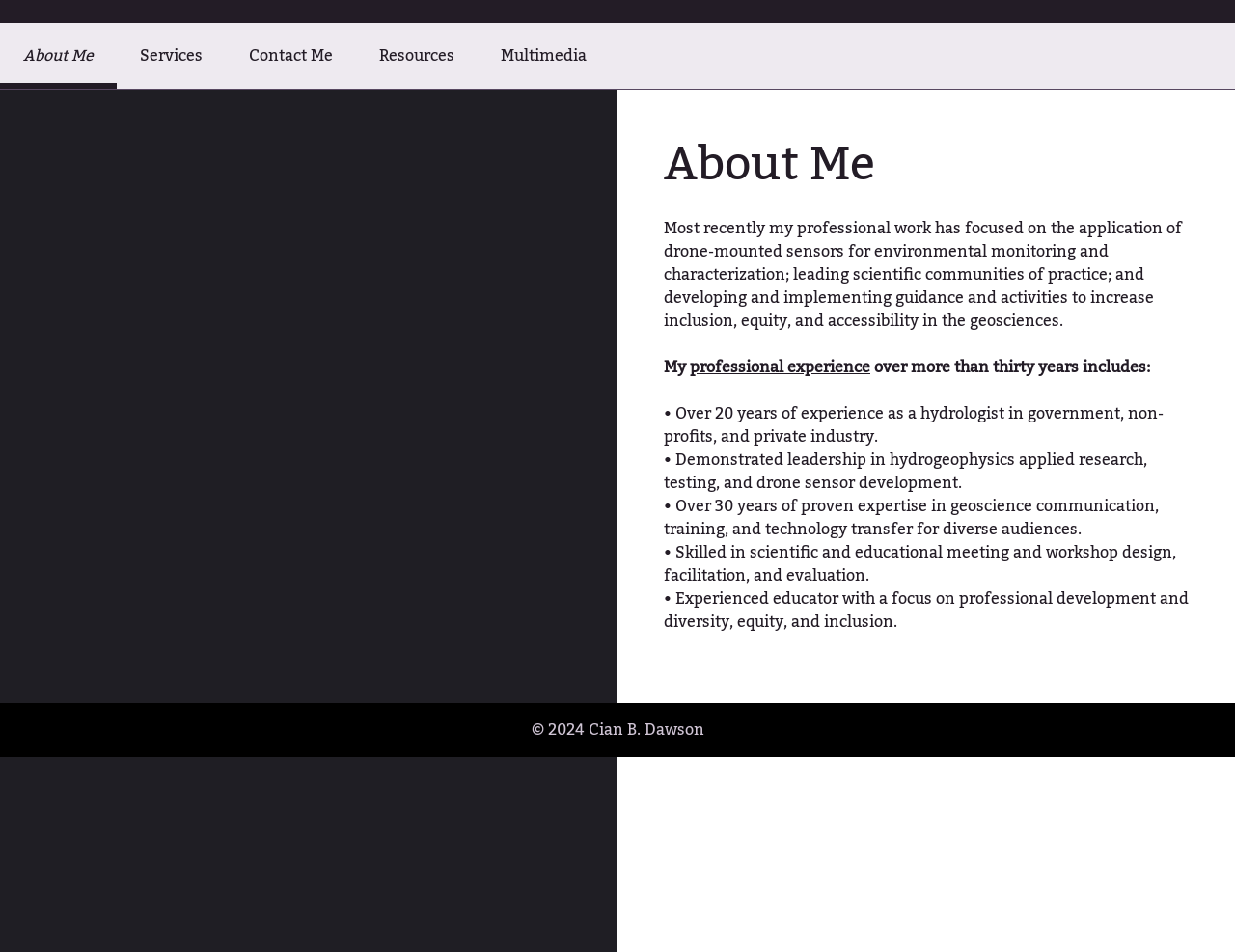Given the element description, predict the bounding box coordinates in the format (top-left x, top-left y, bottom-right x, bottom-right y). Make sure all values are between 0 and 1. Here is the element description: Resources

[0.288, 0.025, 0.387, 0.093]